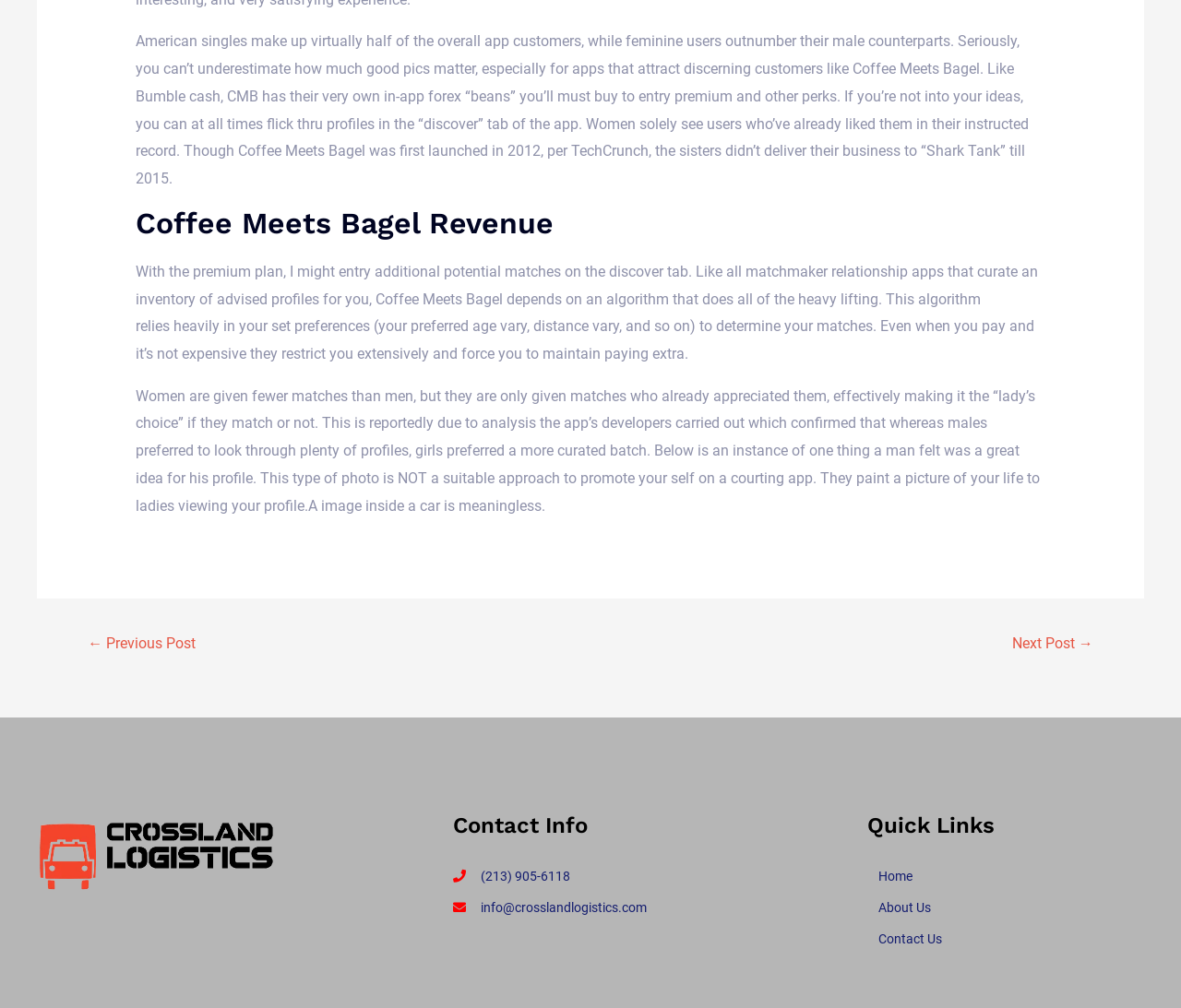Provide a single word or phrase to answer the given question: 
What is the purpose of 'beans' in Coffee Meets Bagel?

In-app currency